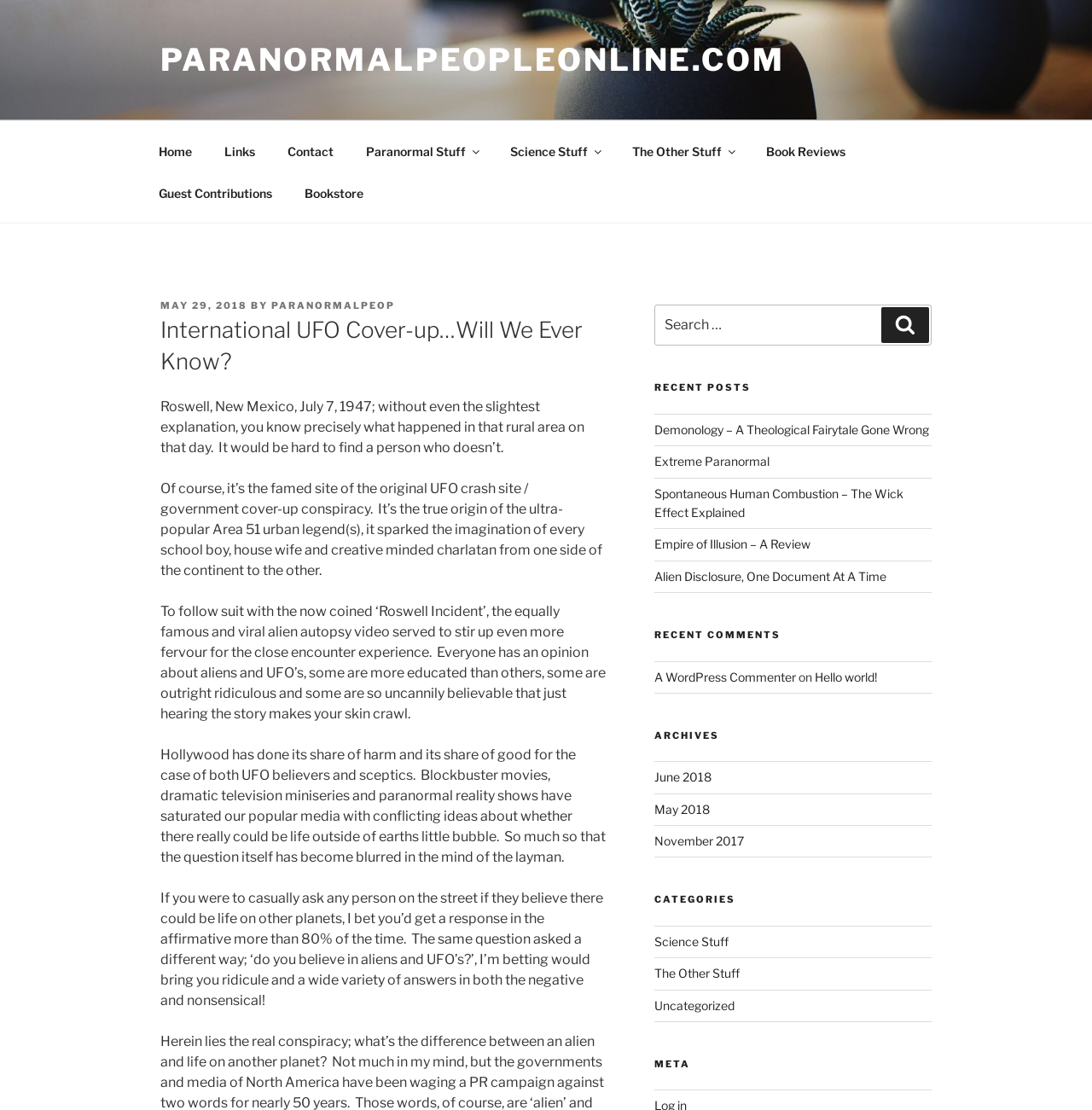Identify the bounding box coordinates of the clickable region necessary to fulfill the following instruction: "Click the 'HOME' link". The bounding box coordinates should be four float numbers between 0 and 1, i.e., [left, top, right, bottom].

None